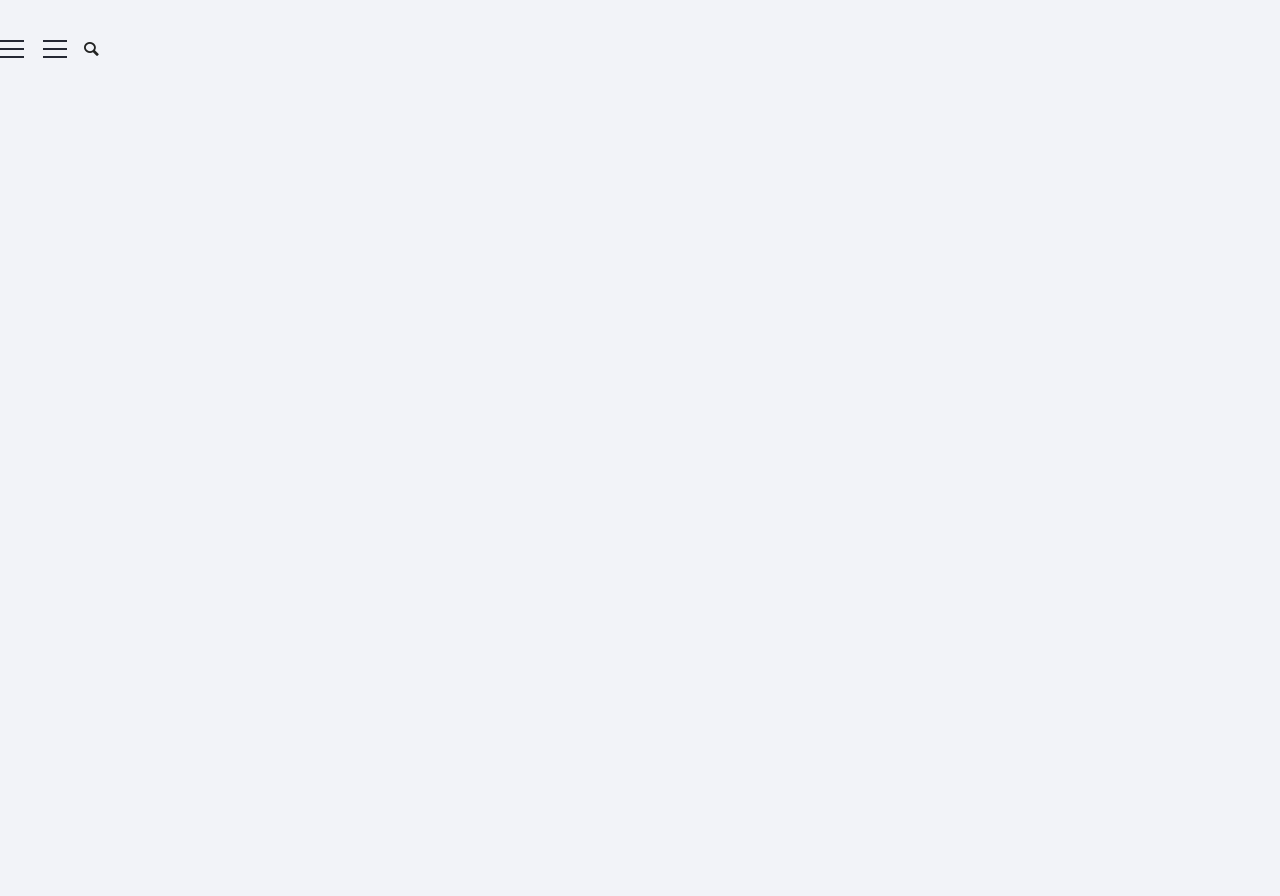Give the bounding box coordinates for the element described as: "AIYA Blog".

[0.77, 0.526, 0.816, 0.542]